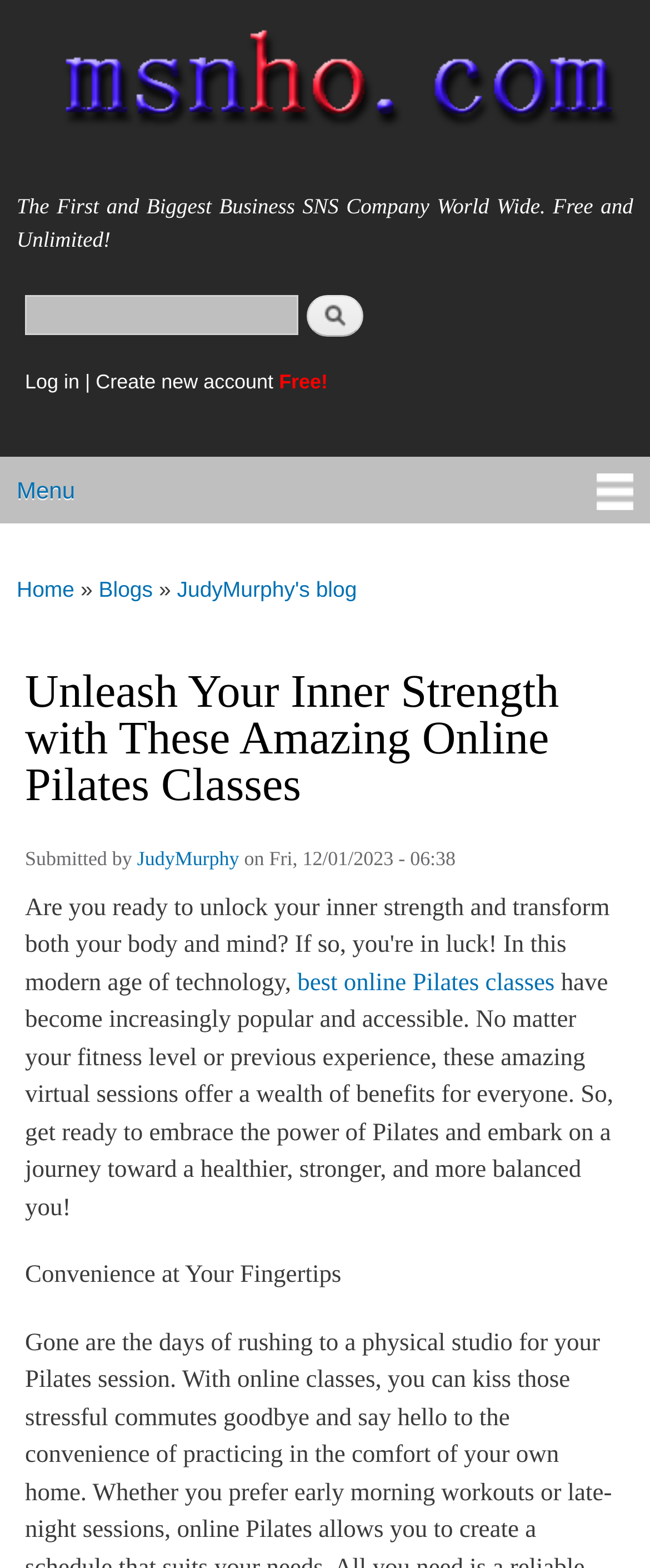Please predict the bounding box coordinates of the element's region where a click is necessary to complete the following instruction: "Browse Beauty". The coordinates should be represented by four float numbers between 0 and 1, i.e., [left, top, right, bottom].

None